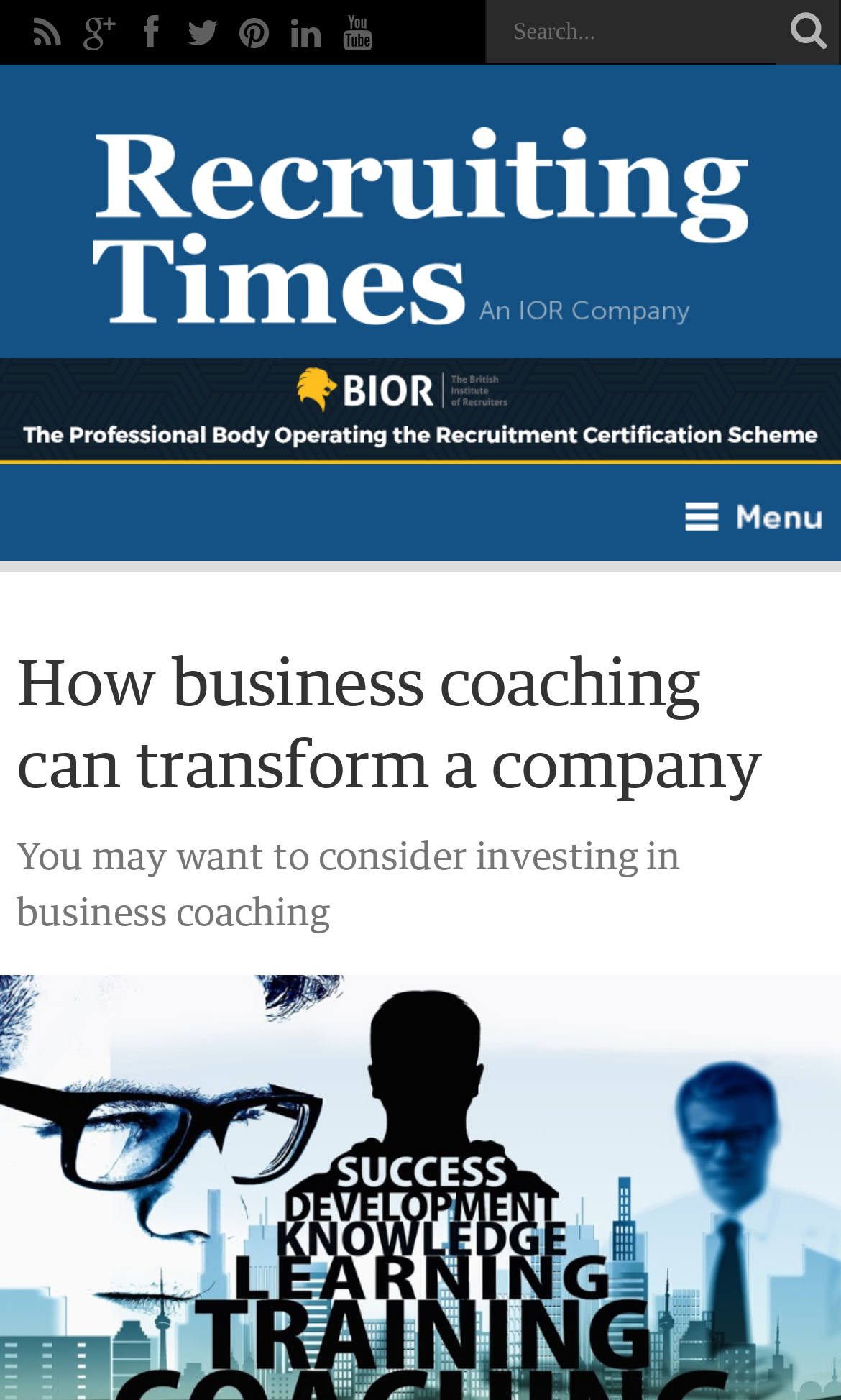What is the purpose of the button with a magnifying glass icon?
Kindly offer a detailed explanation using the data available in the image.

The button with a magnifying glass icon is likely a search button, as it is accompanied by a textbox with a placeholder text 'Search...'. This suggests that the button is intended to initiate a search function when clicked.